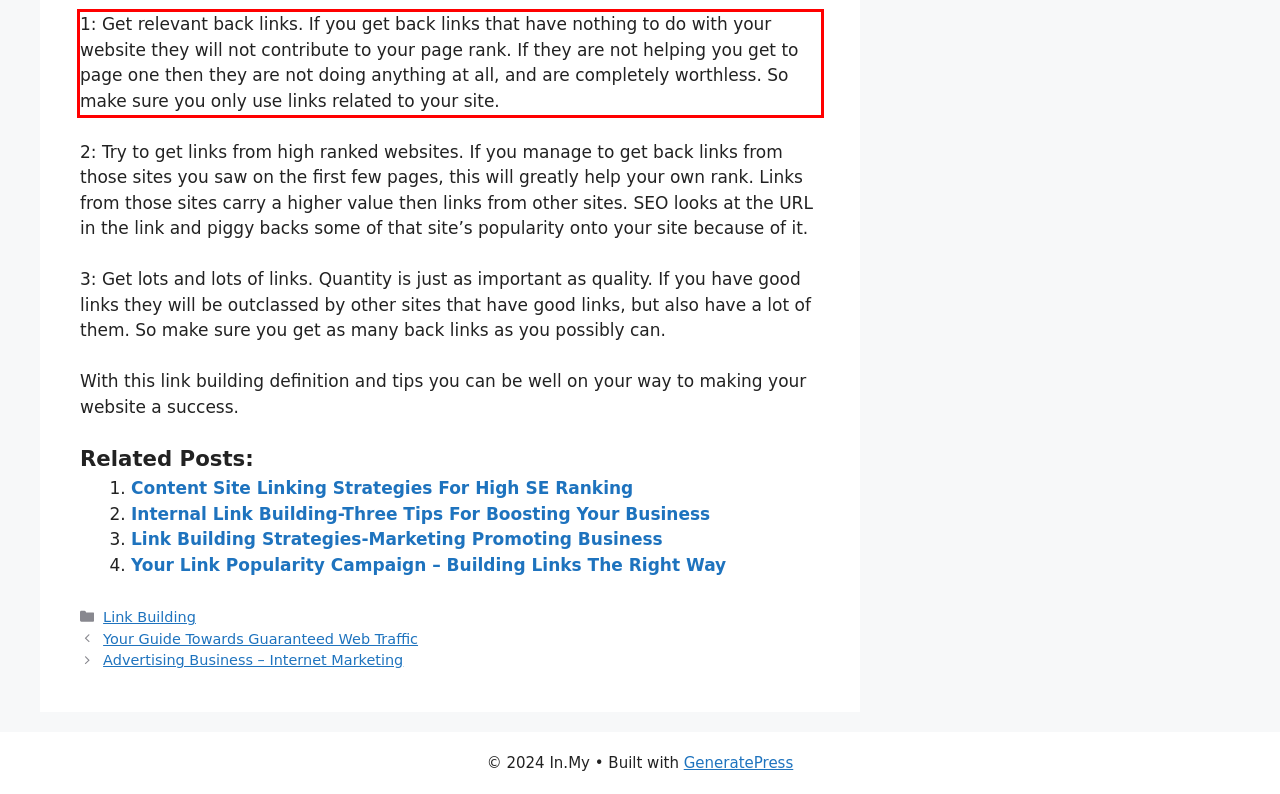Given a screenshot of a webpage containing a red rectangle bounding box, extract and provide the text content found within the red bounding box.

1: Get relevant back links. If you get back links that have nothing to do with your website they will not contribute to your page rank. If they are not helping you get to page one then they are not doing anything at all, and are completely worthless. So make sure you only use links related to your site.